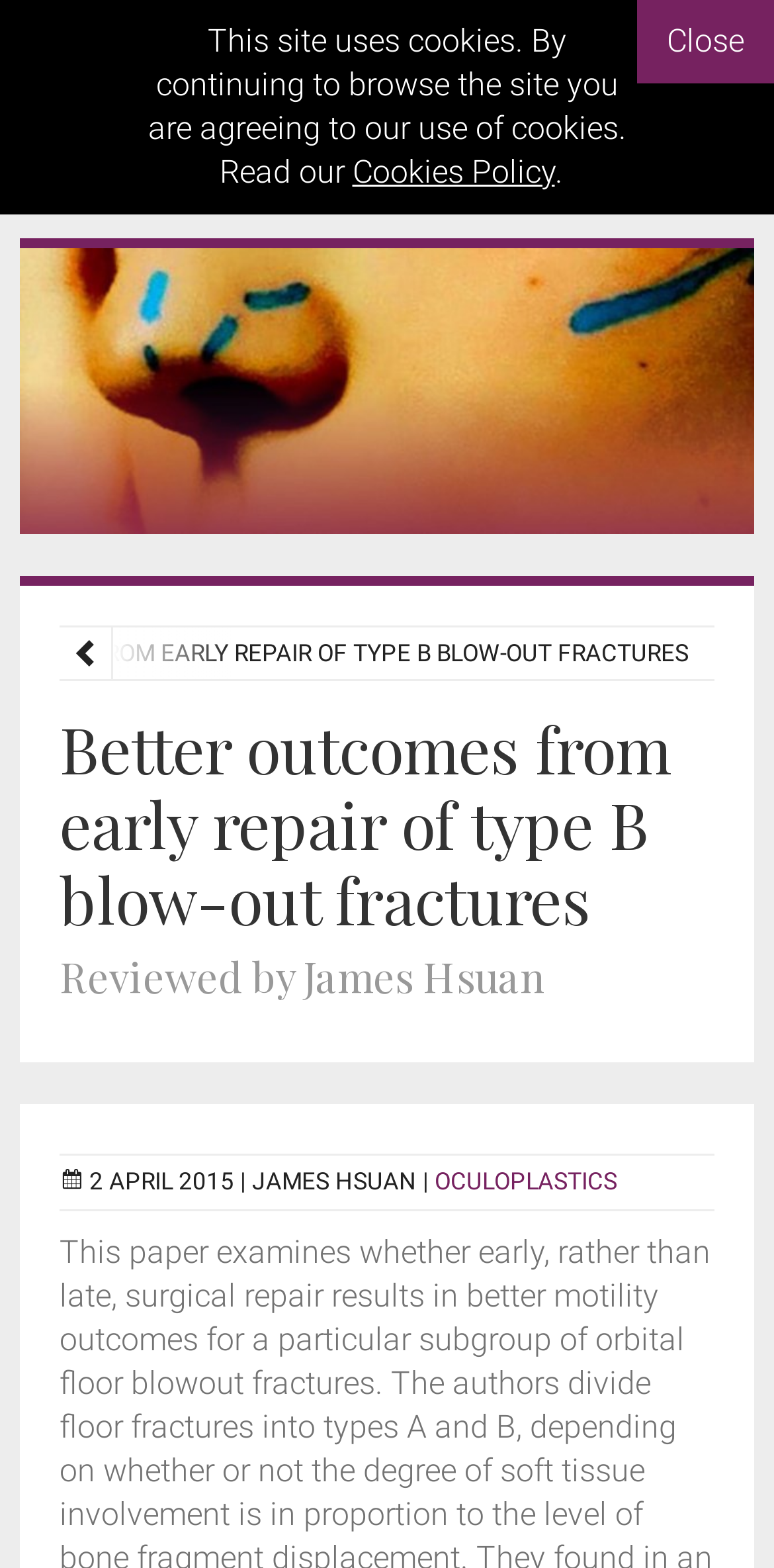Is there a search icon on the page?
Analyze the screenshot and provide a detailed answer to the question.

I found a link element with the content '' which is located at the top of the page, and it is likely to be a search icon.